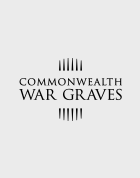Provide an in-depth description of the image.

The image prominently features the text "COMMONWEALTH WAR GRAVES," set in an elegant typeface against a muted background. This visual is likely part of a larger presentation related to the commemoration of those who served in the armed forces, emphasizing the importance and respect associated with war graves. The design is simple yet impactful, striving to convey a sense of honor and remembrance for the sacrifices made by war veterans. This element may be part of a section detailing grave registrations or memorials, linking it to the broader context of acknowledging and preserving the legacies of the deceased.